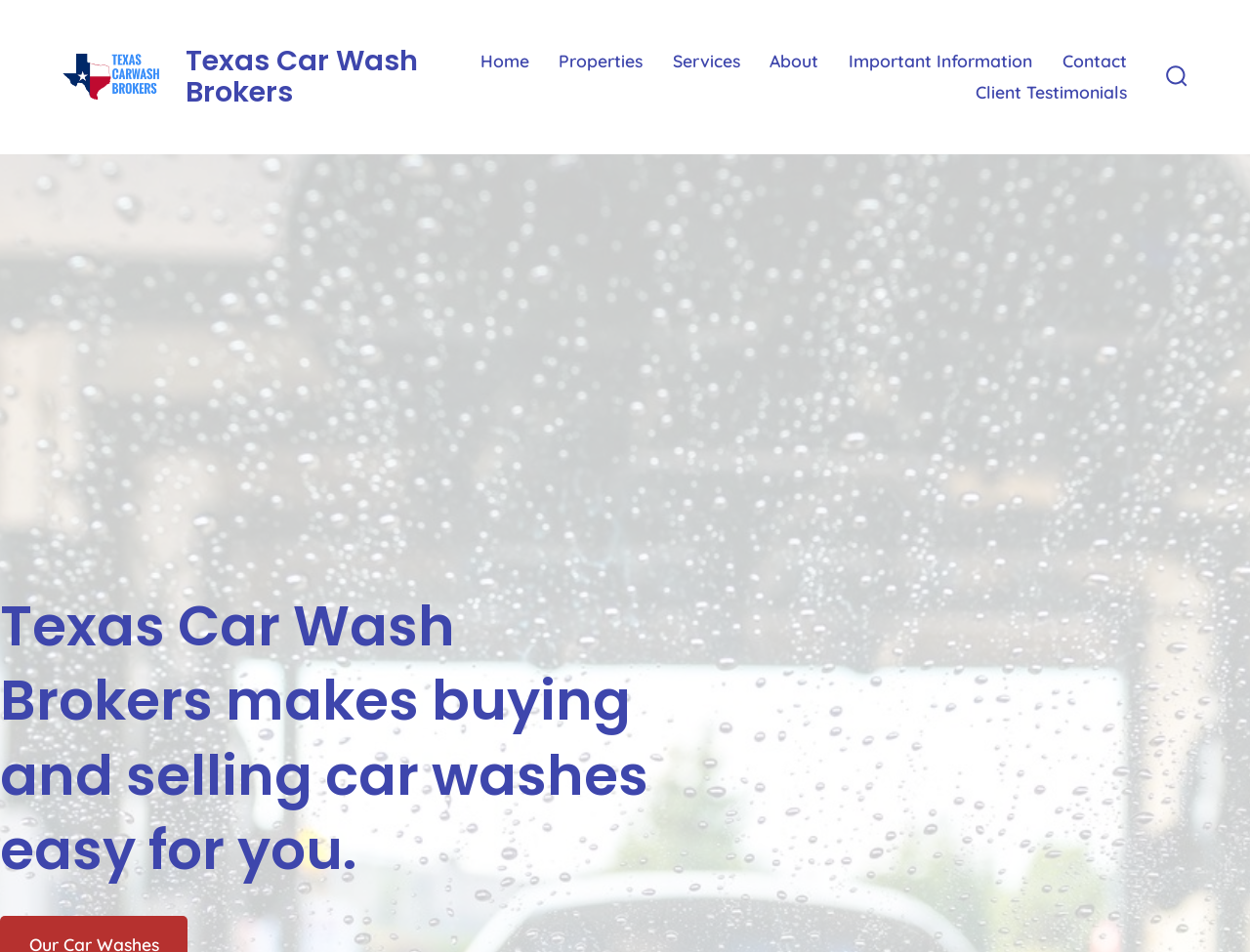Answer the question with a single word or phrase: 
What is the main purpose of this website?

Car wash brokerage